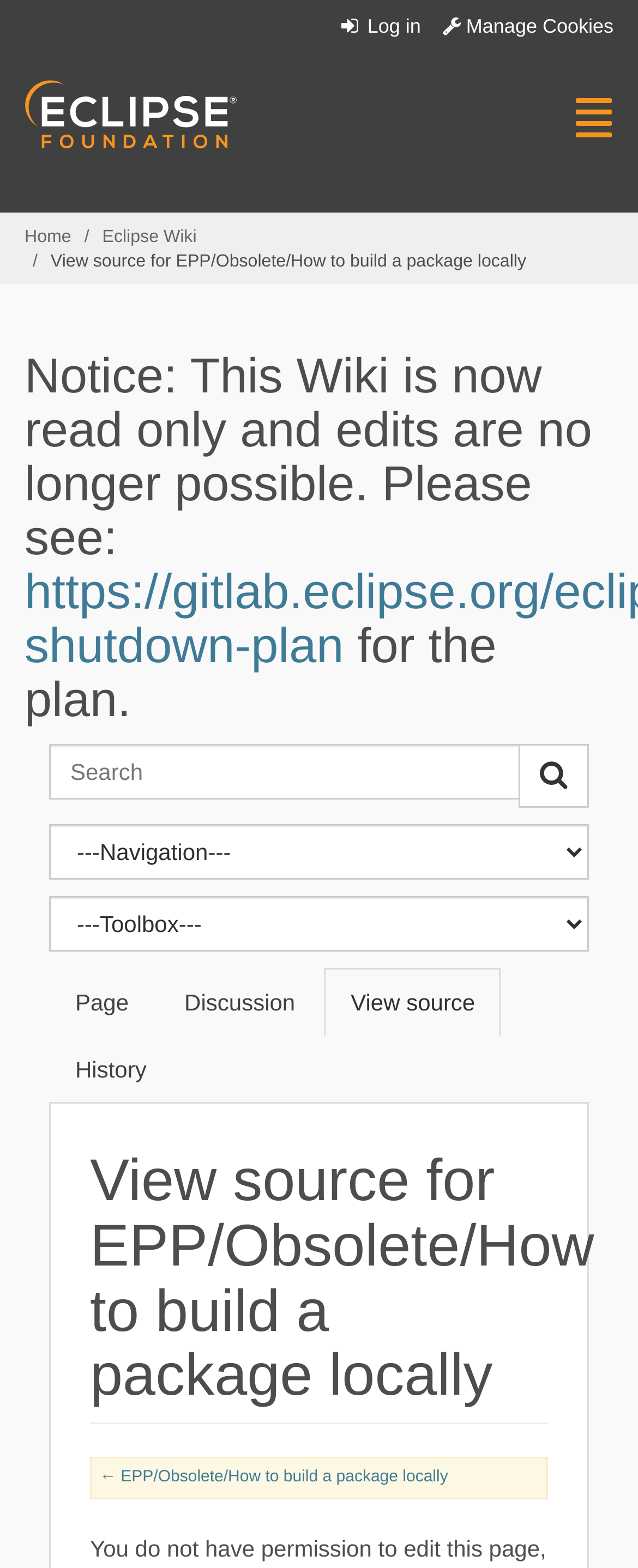Can you find the bounding box coordinates for the element that needs to be clicked to execute this instruction: "Access medical records"? The coordinates should be given as four float numbers between 0 and 1, i.e., [left, top, right, bottom].

None